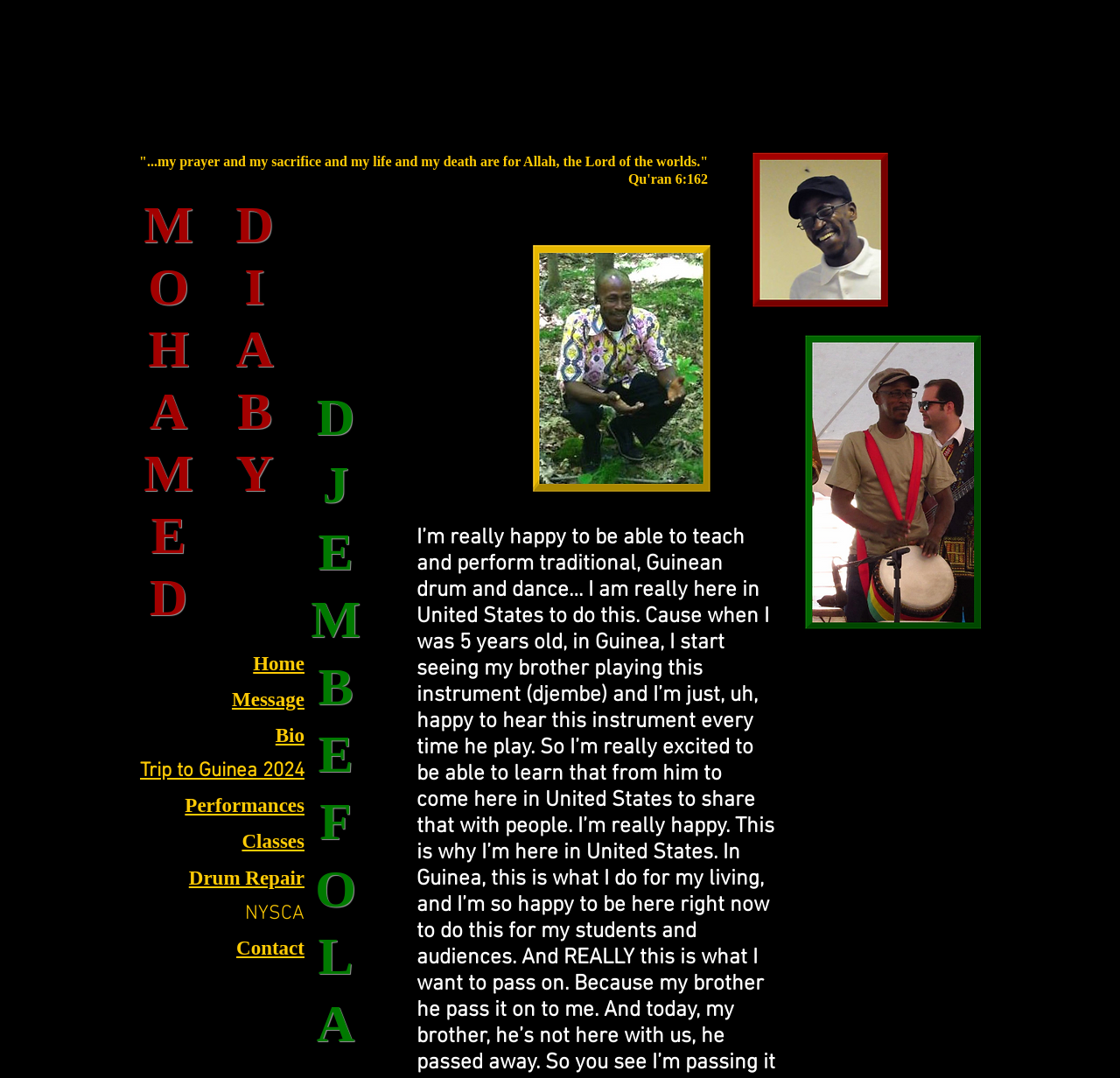What is the name of the person?
Your answer should be a single word or phrase derived from the screenshot.

Mohamed Diaby